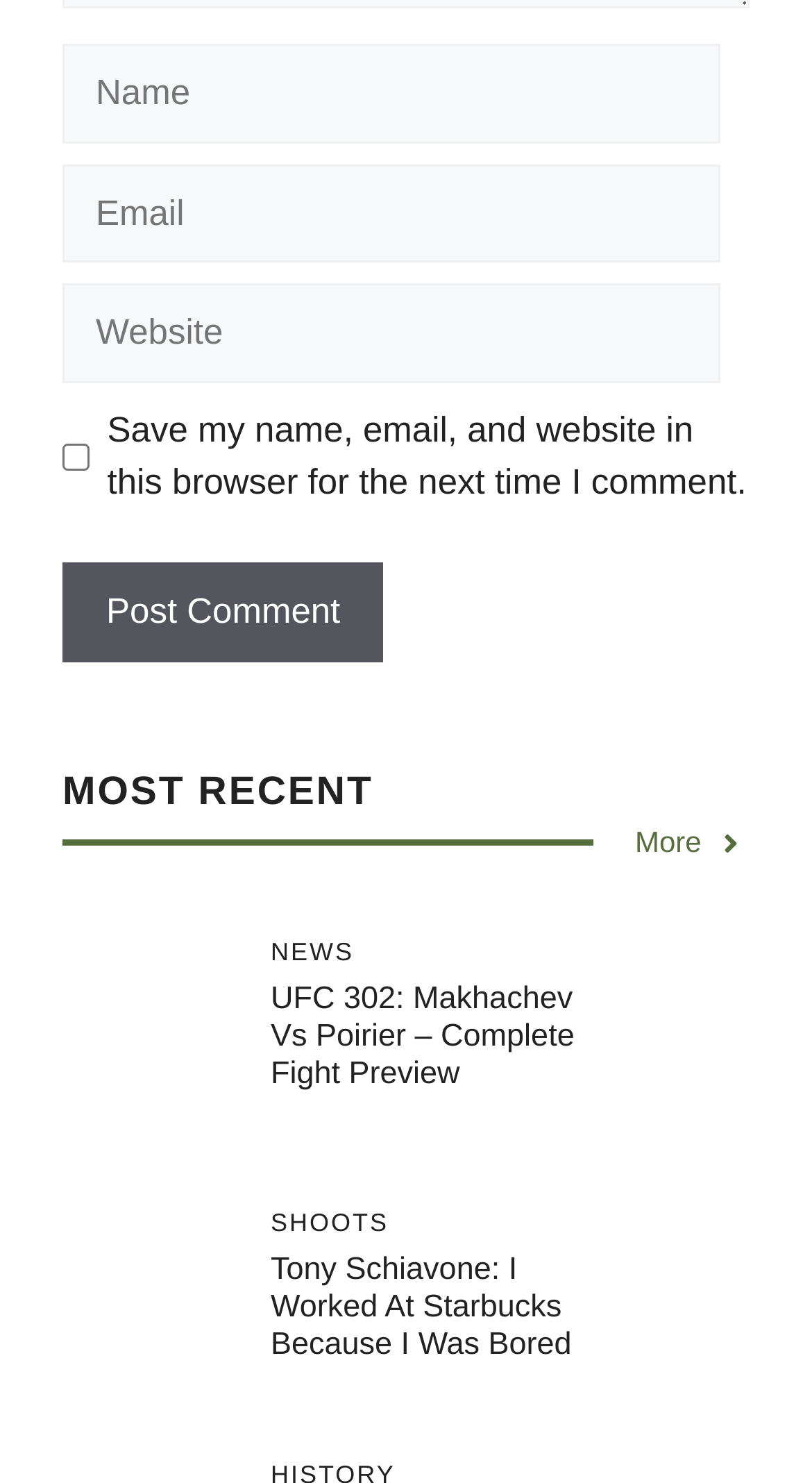Determine the bounding box coordinates of the region I should click to achieve the following instruction: "Read the UFC 302: Makhachev Vs Poirier – Complete Fight Preview article". Ensure the bounding box coordinates are four float numbers between 0 and 1, i.e., [left, top, right, bottom].

[0.333, 0.661, 0.707, 0.736]